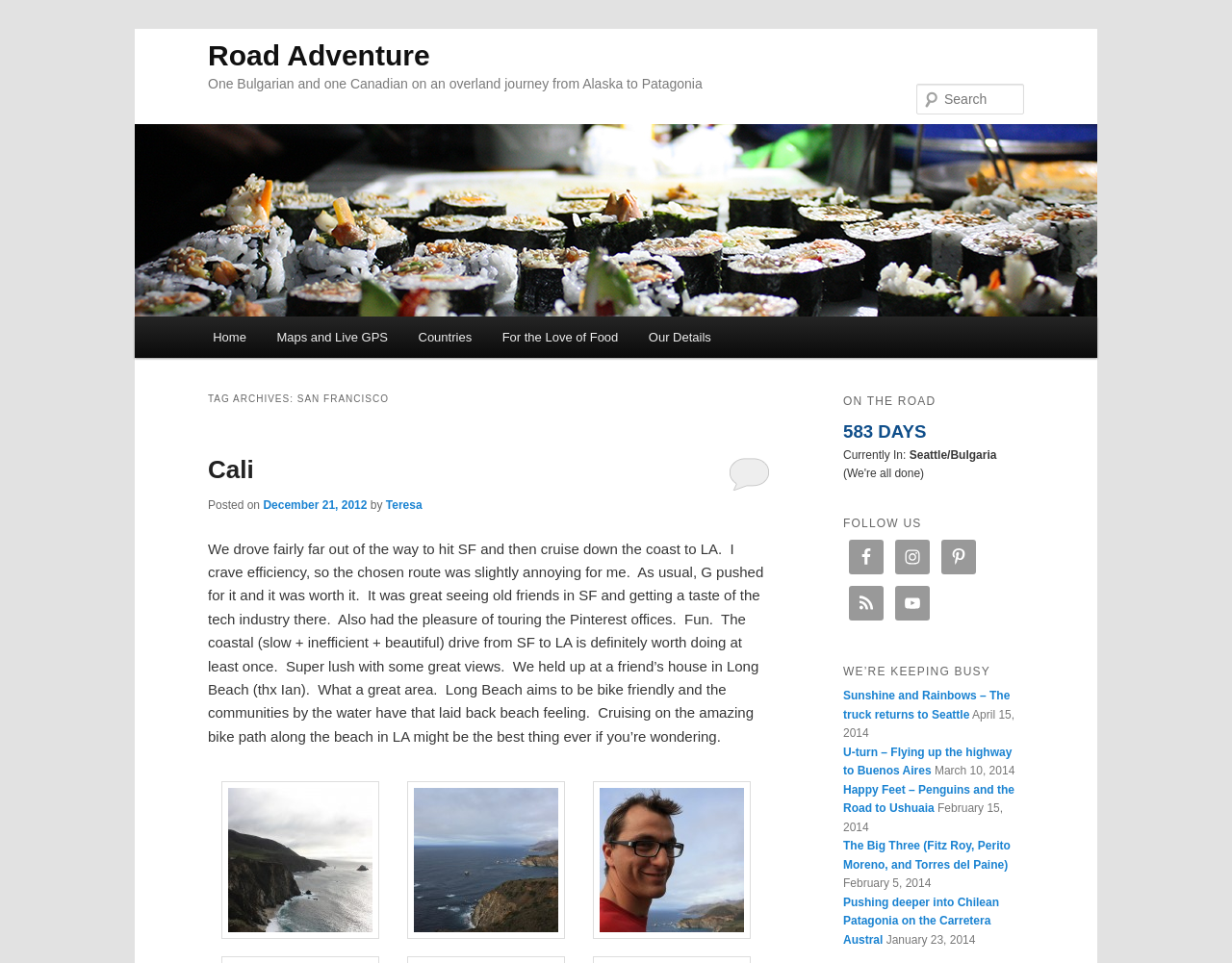Please reply with a single word or brief phrase to the question: 
What is the title of the first blog post?

We drove fairly far out of the way to hit SF and then cruise down the coast to LA.